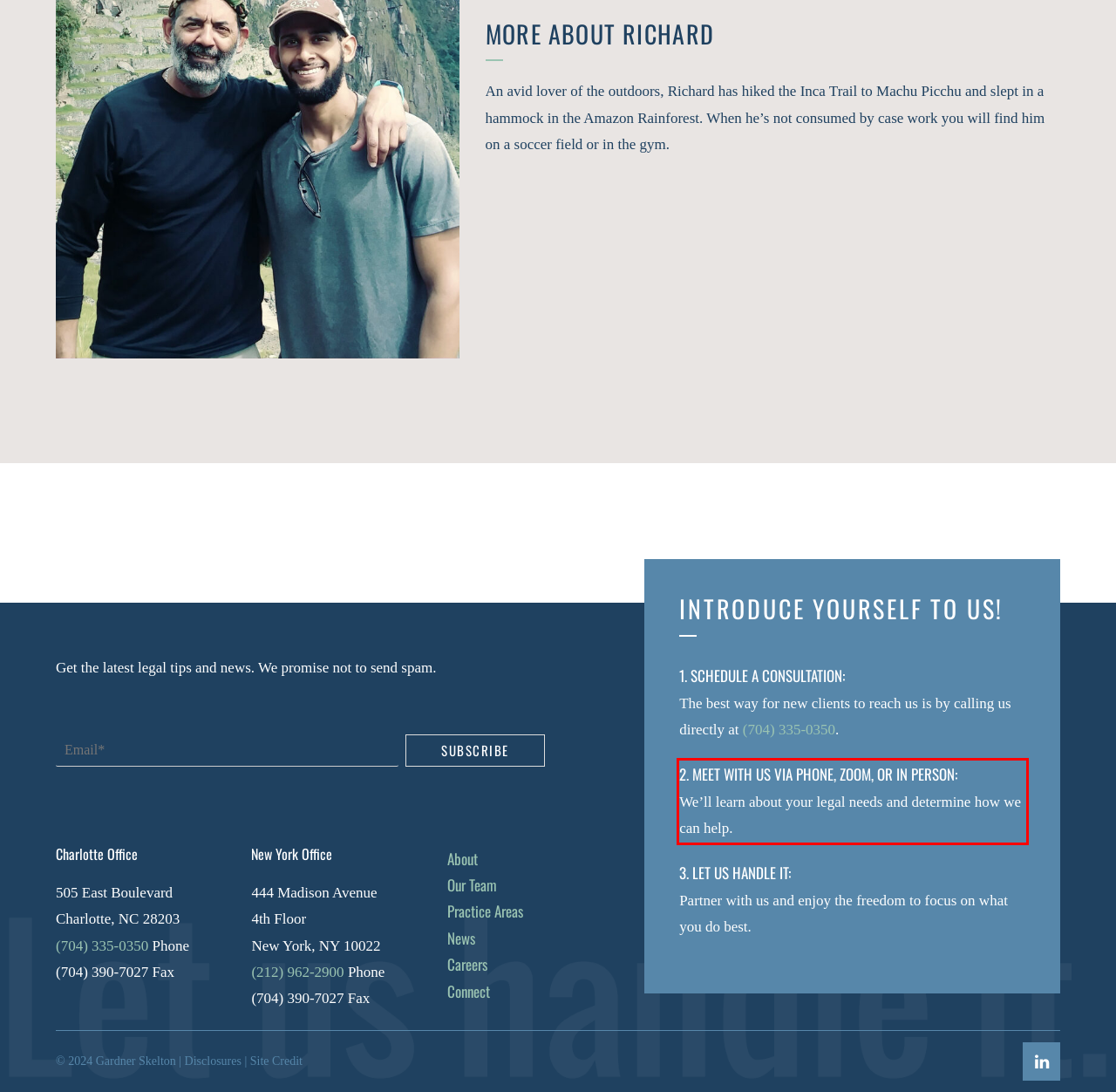Please extract the text content within the red bounding box on the webpage screenshot using OCR.

2. MEET WITH US VIA PHONE, ZOOM, OR IN PERSON: We’ll learn about your legal needs and determine how we can help.